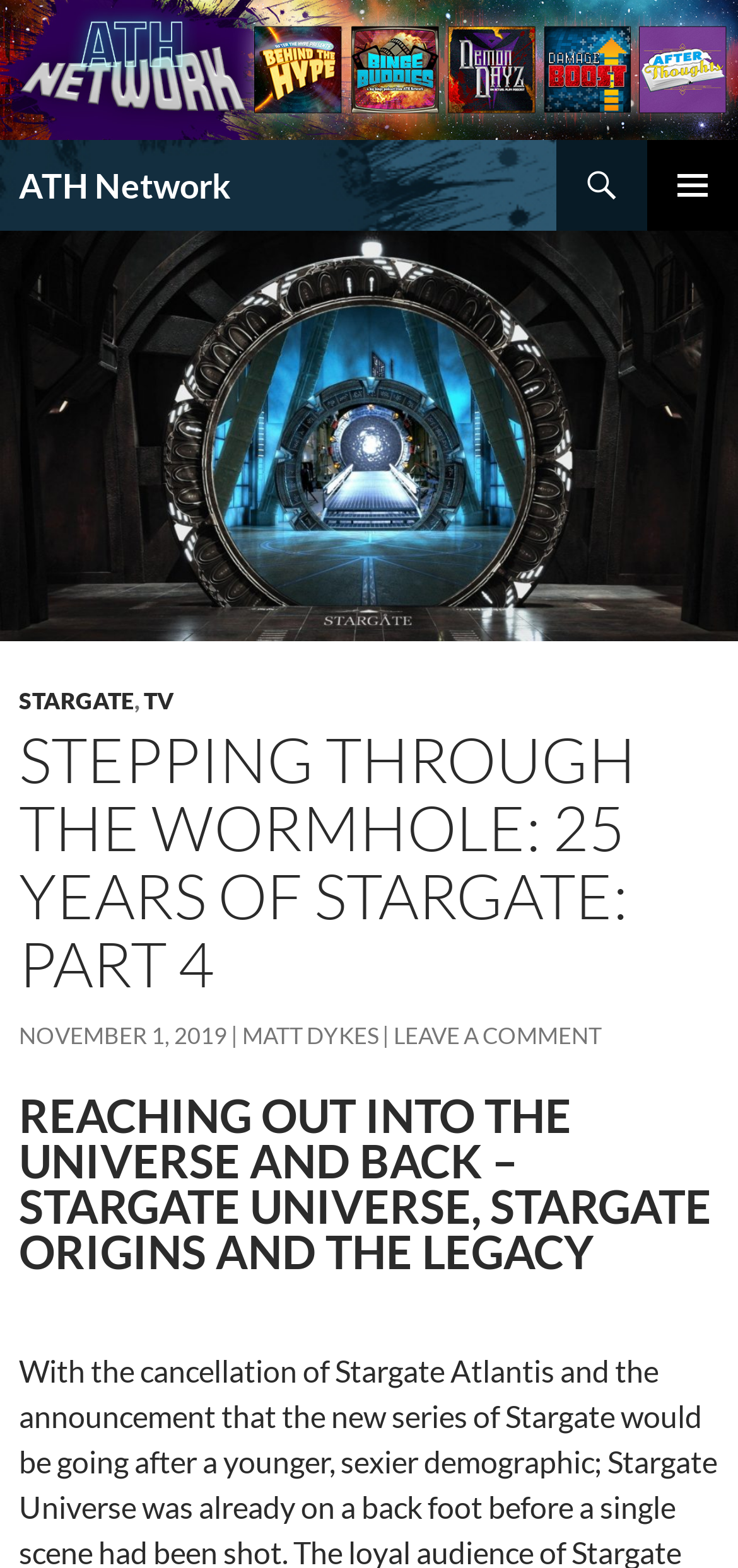Please provide a one-word or phrase answer to the question: 
What is the topic of the article?

Stargate